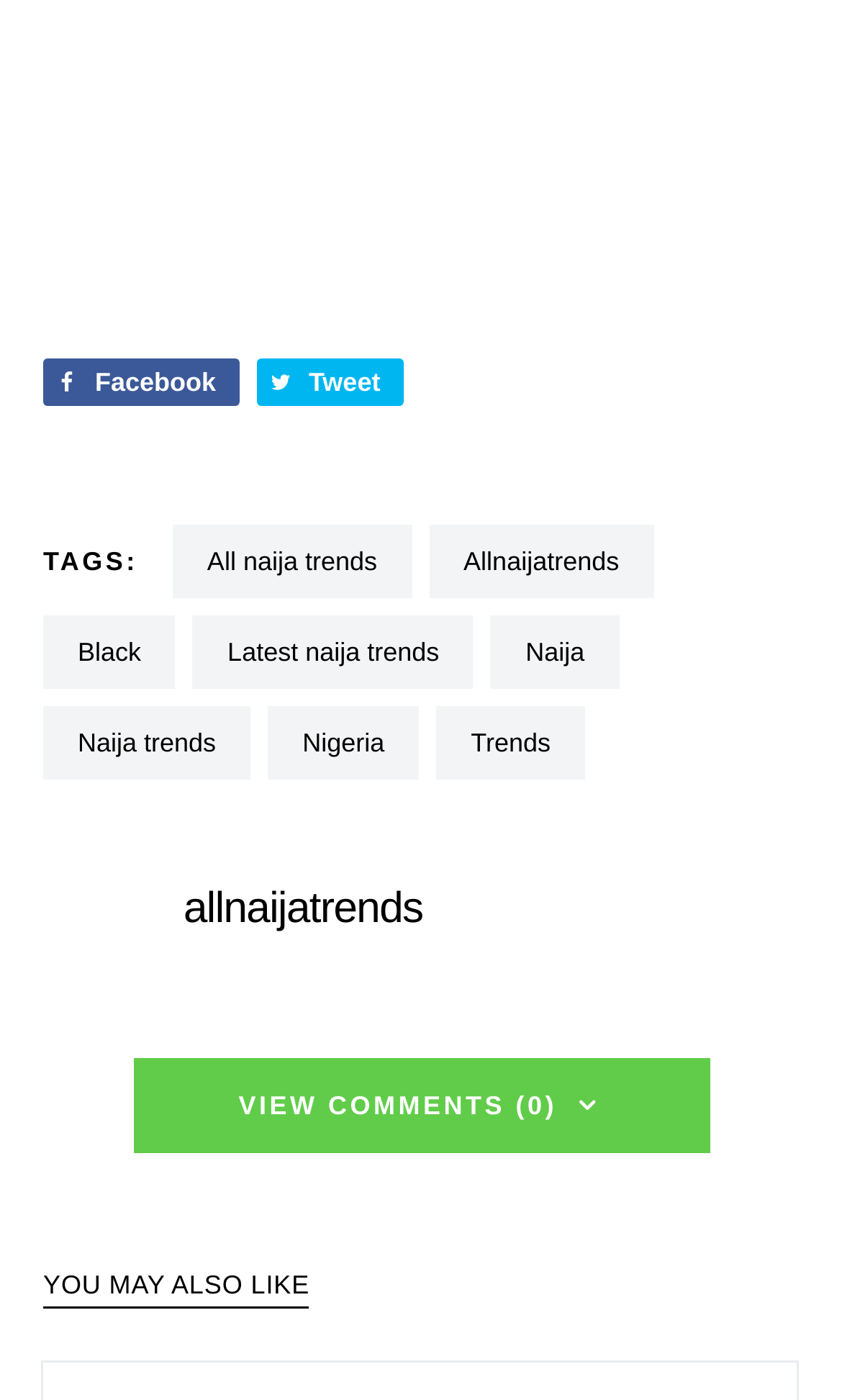Identify the bounding box coordinates for the element you need to click to achieve the following task: "Read latest naija trends". Provide the bounding box coordinates as four float numbers between 0 and 1, in the form [left, top, right, bottom].

[0.229, 0.439, 0.563, 0.492]